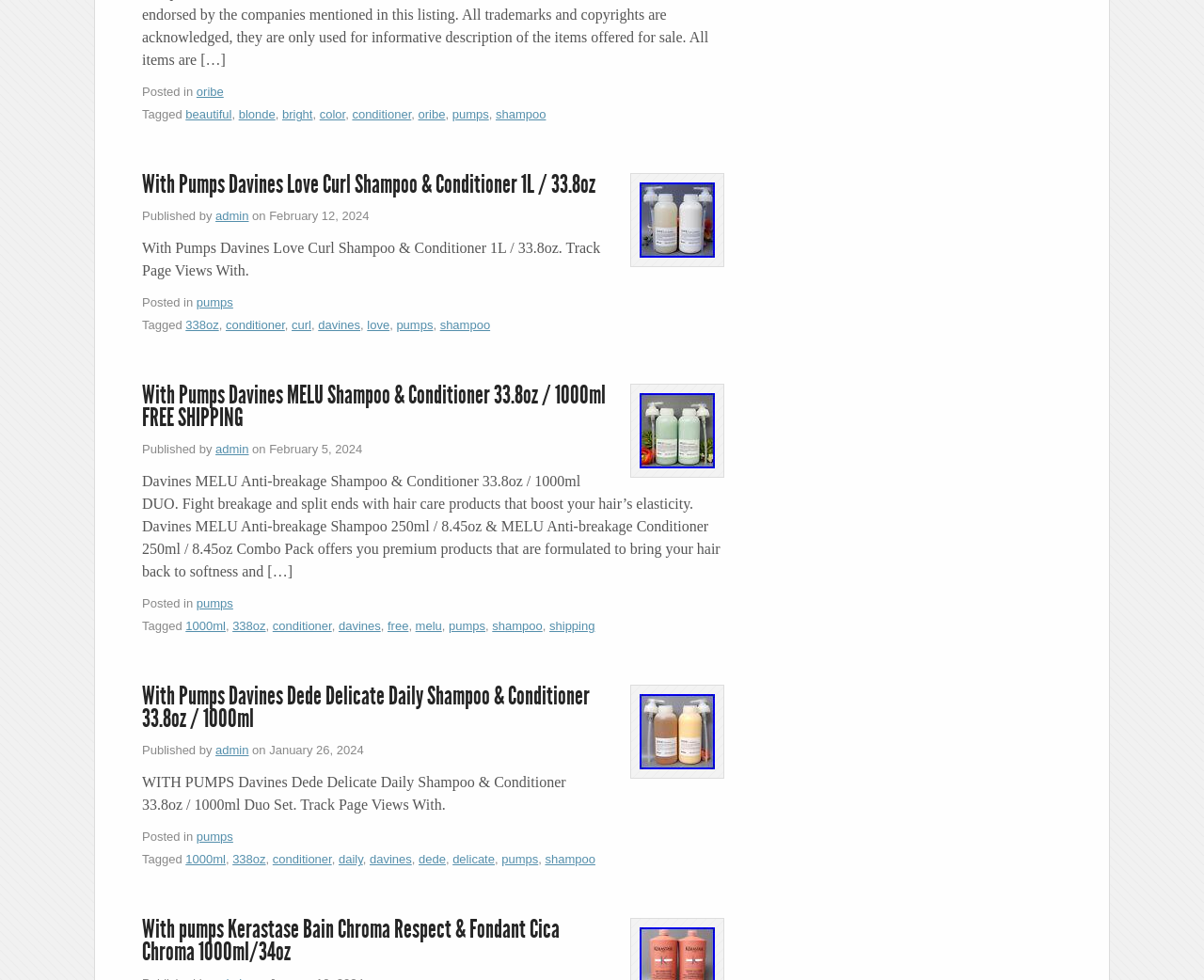Locate the bounding box coordinates of the clickable part needed for the task: "Click on the 'oribe' link".

[0.163, 0.087, 0.186, 0.101]